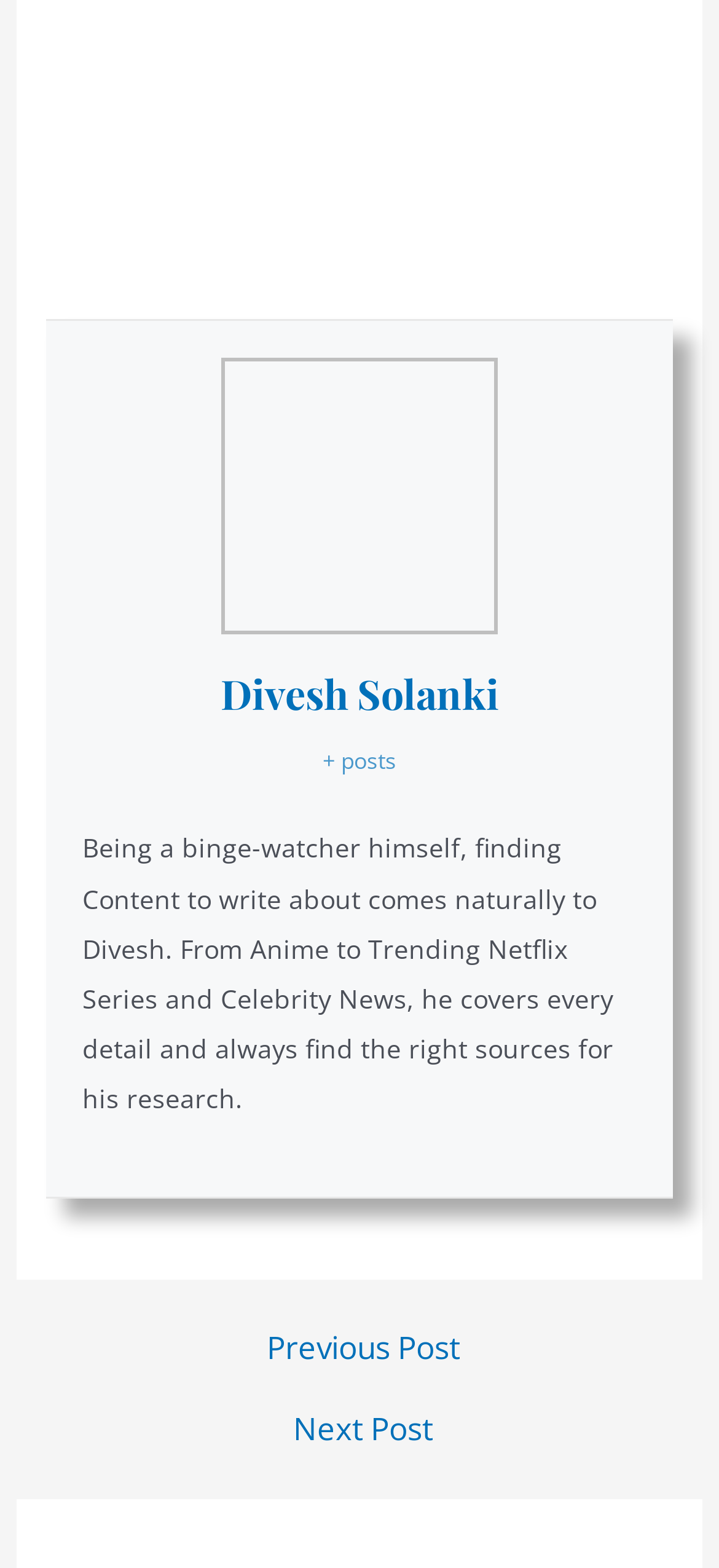Reply to the question with a brief word or phrase: Is there a previous post available?

Yes